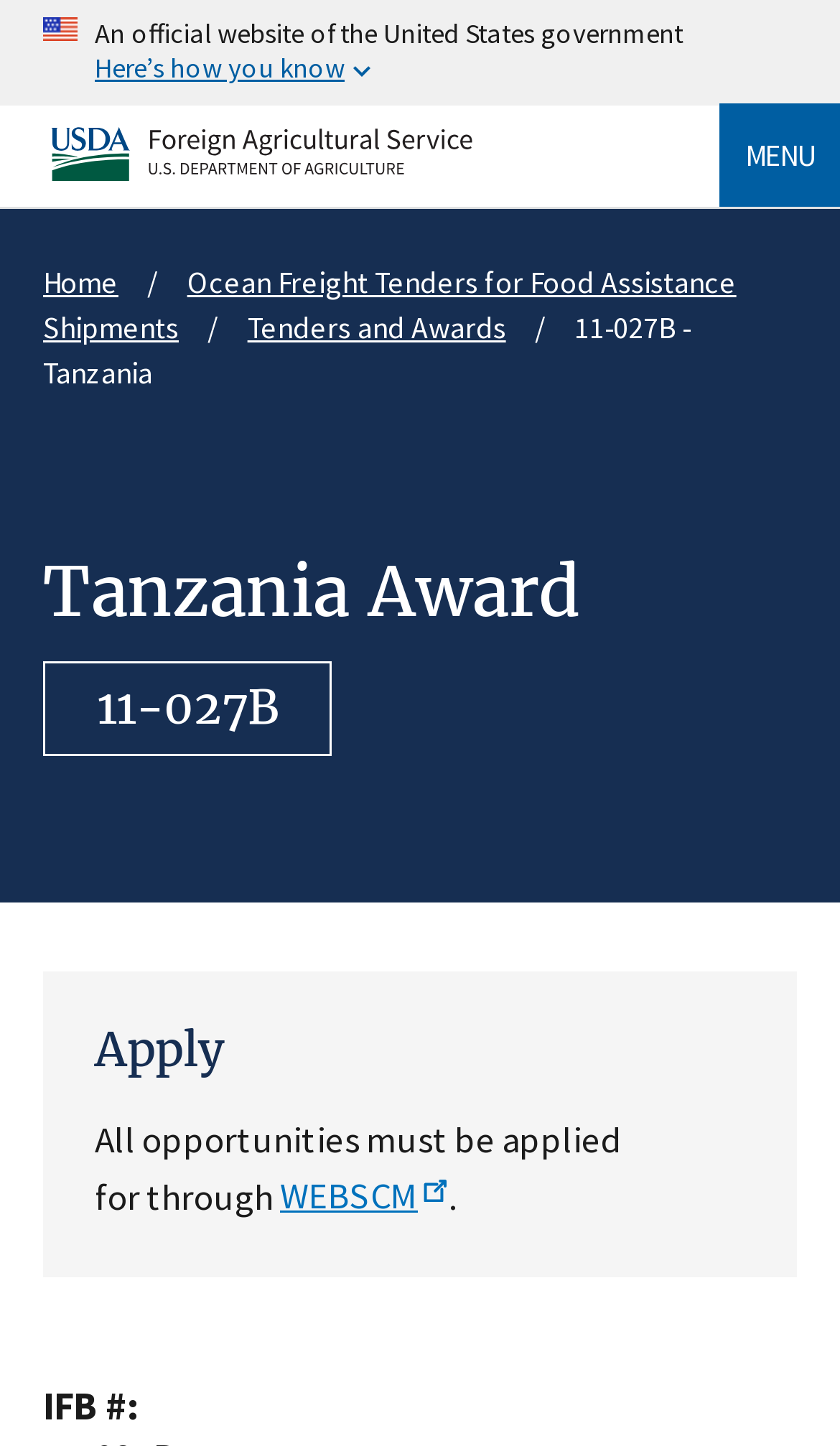Given the description of the UI element: "Home", predict the bounding box coordinates in the form of [left, top, right, bottom], with each value being a float between 0 and 1.

[0.051, 0.182, 0.141, 0.208]